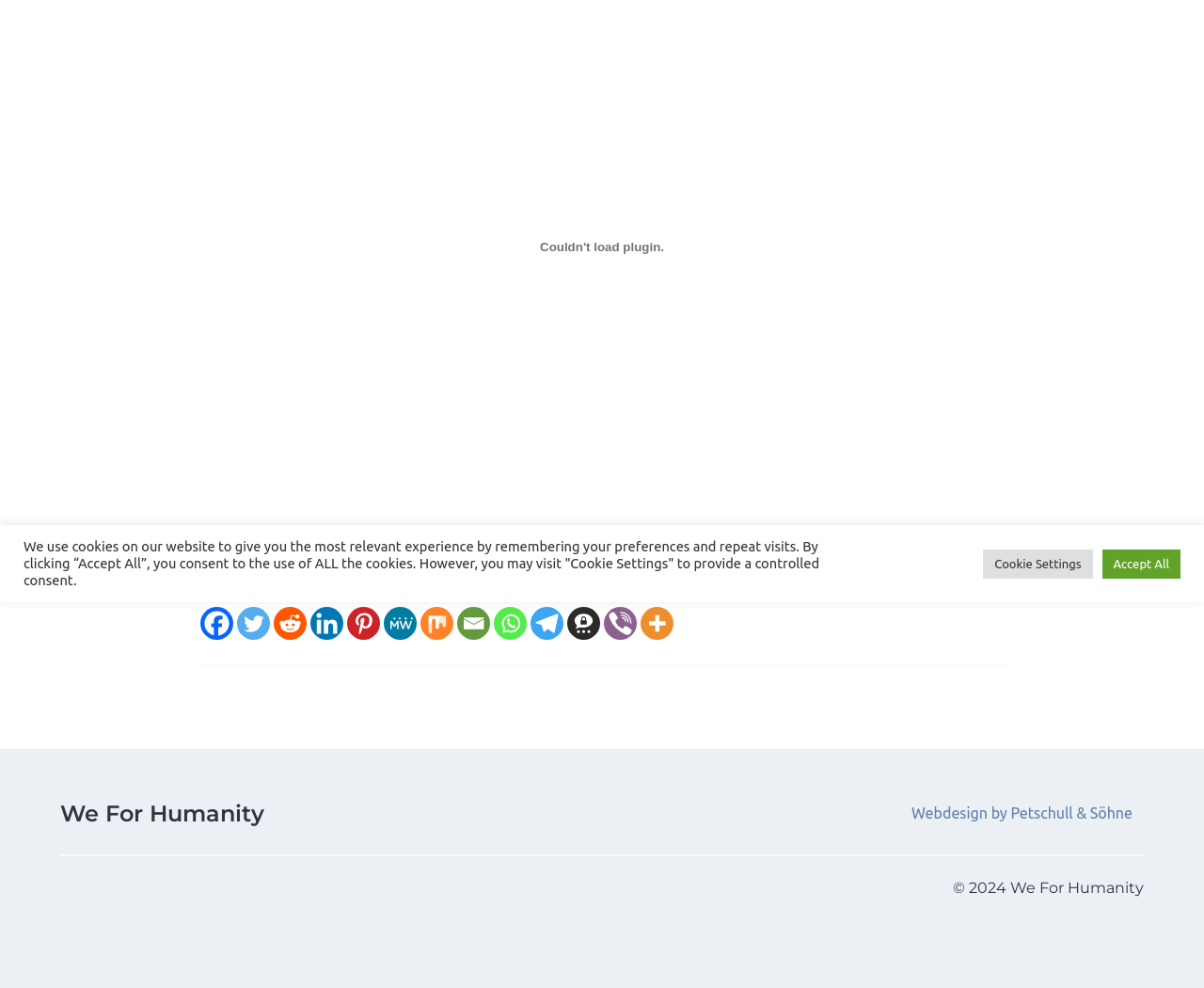Bounding box coordinates are specified in the format (top-left x, top-left y, bottom-right x, bottom-right y). All values are floating point numbers bounded between 0 and 1. Please provide the bounding box coordinate of the region this sentence describes: Cookie Settings

[0.817, 0.556, 0.907, 0.585]